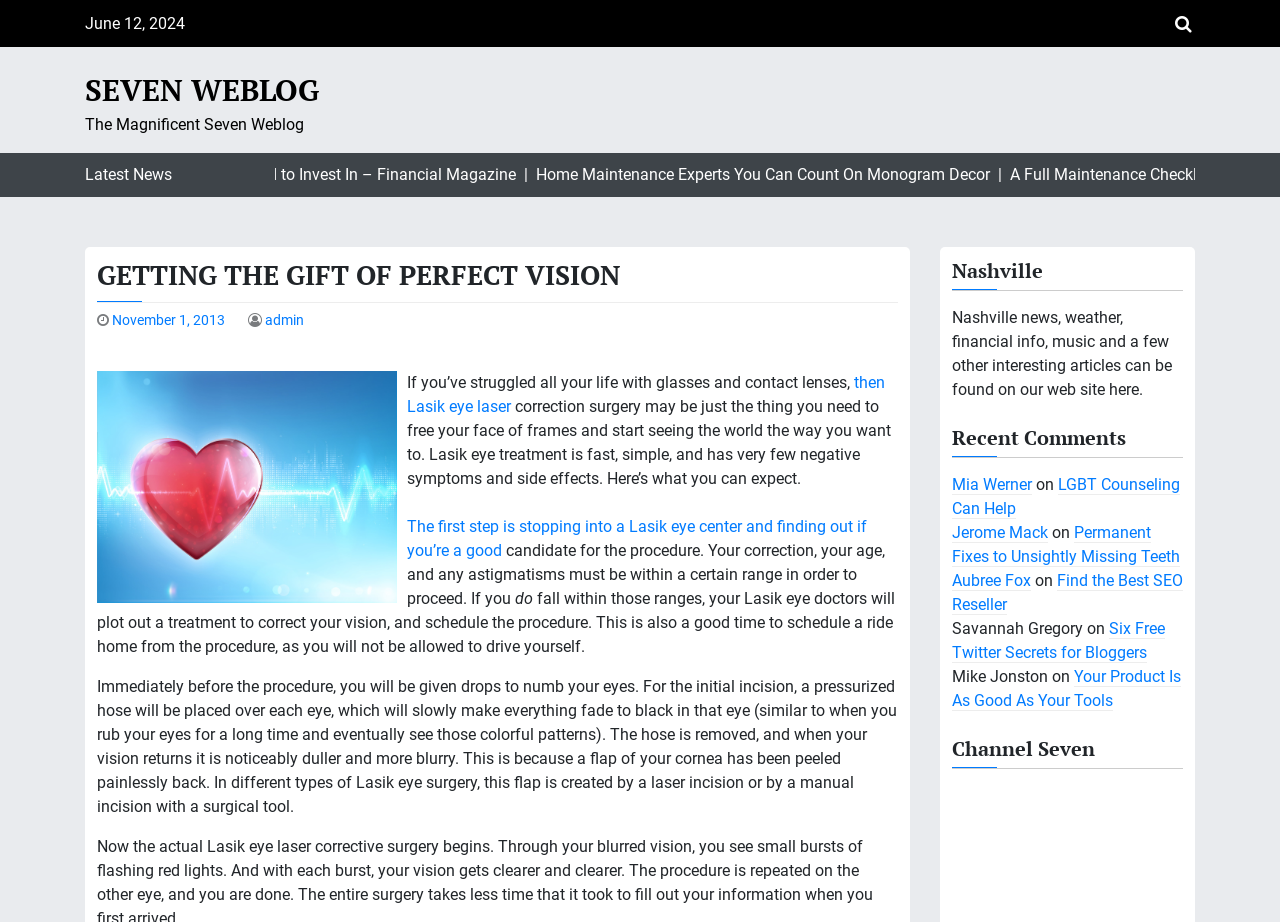What is the purpose of the initial incision in Lasik eye surgery?
Provide a thorough and detailed answer to the question.

I found the answer by reading the text content of the webpage, specifically the sentence 'In different types of Lasik eye surgery, this flap is created by a laser incision or by a manual incision with a surgical tool' which indicates that the purpose of the initial incision is to peel back a flap of the cornea.